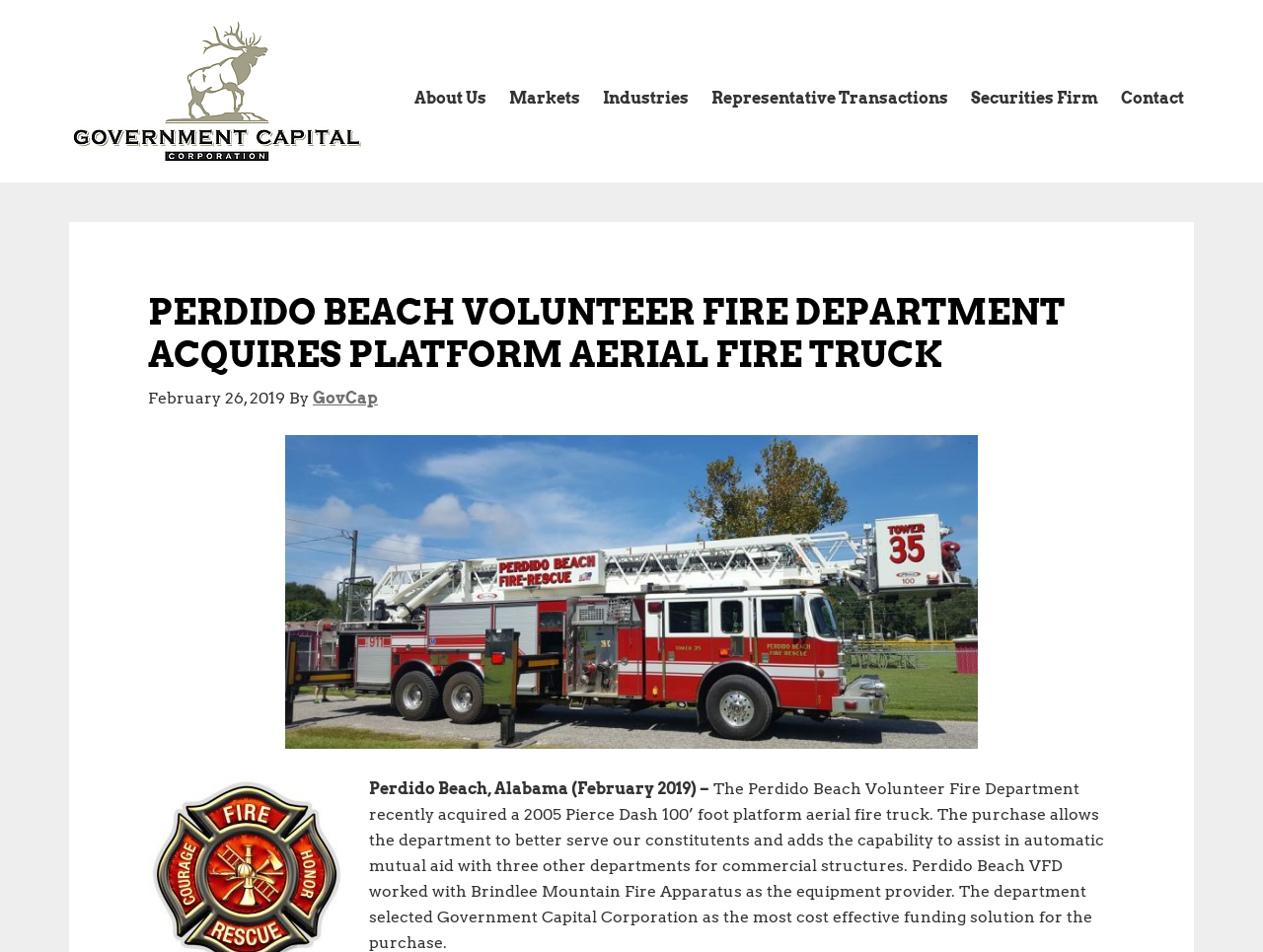Find the bounding box coordinates for the area that should be clicked to accomplish the instruction: "contact Government Capital Corporation".

[0.88, 0.062, 0.945, 0.145]